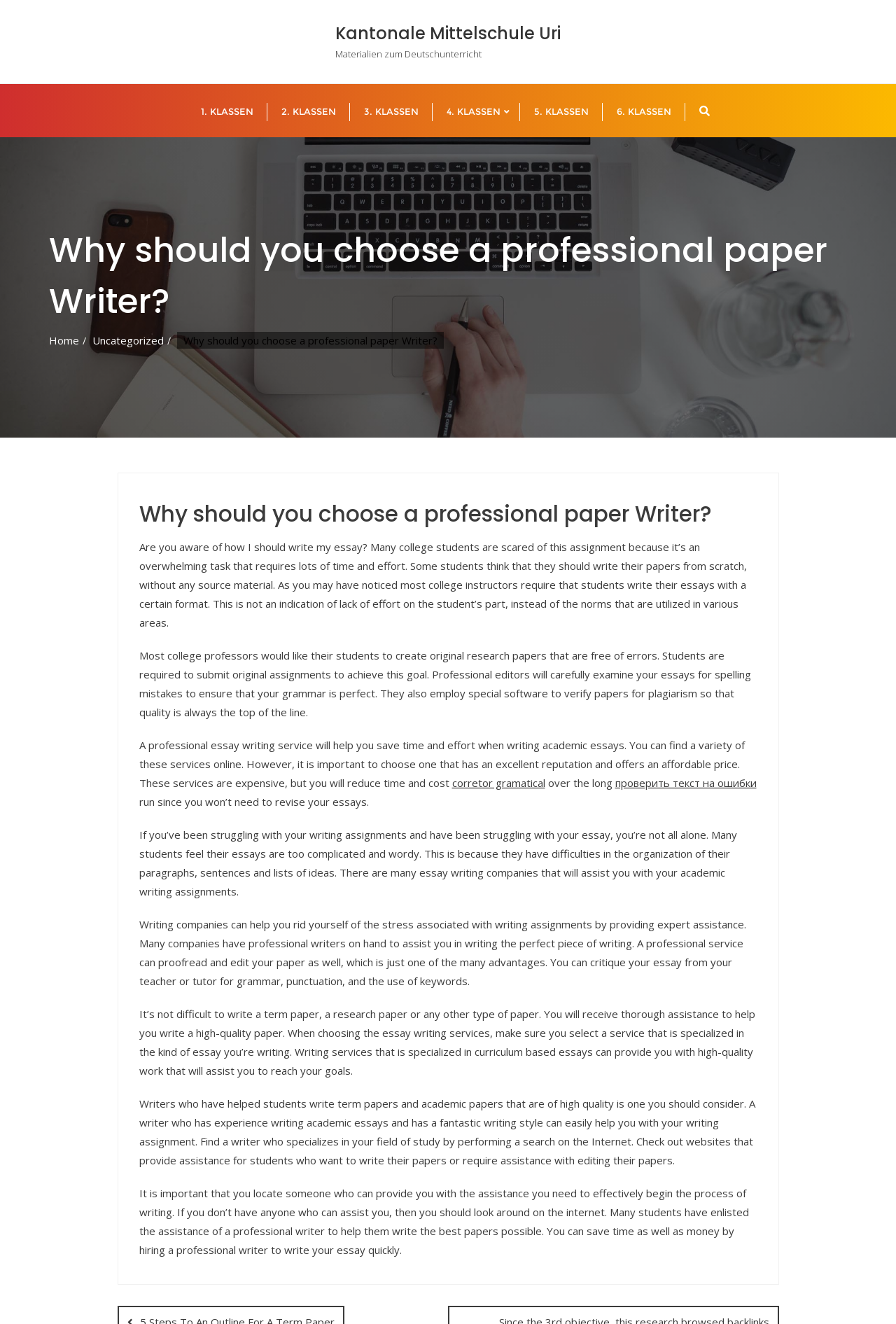What is the purpose of a professional essay writing service?
Refer to the image and give a detailed answer to the question.

According to the webpage content, a professional essay writing service can help students save time and effort when writing academic essays. These services can provide expert assistance with writing, proofreading, and editing papers to ensure high-quality work.